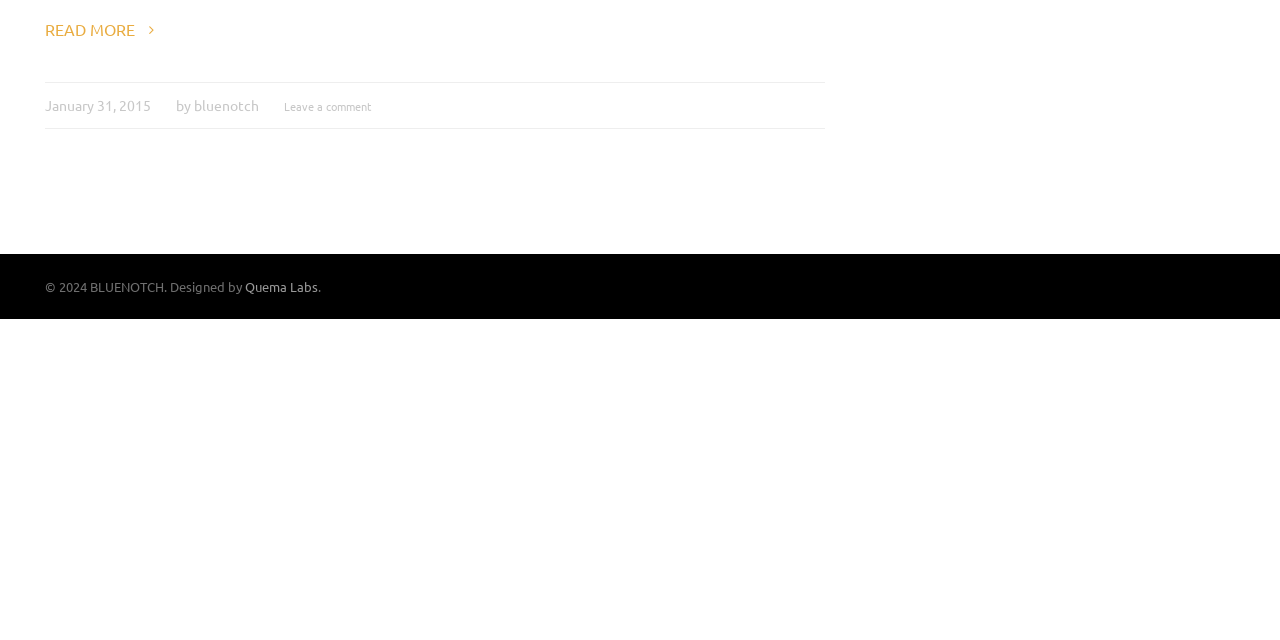From the webpage screenshot, predict the bounding box coordinates (top-left x, top-left y, bottom-right x, bottom-right y) for the UI element described here: Quema Labs

[0.191, 0.435, 0.248, 0.461]